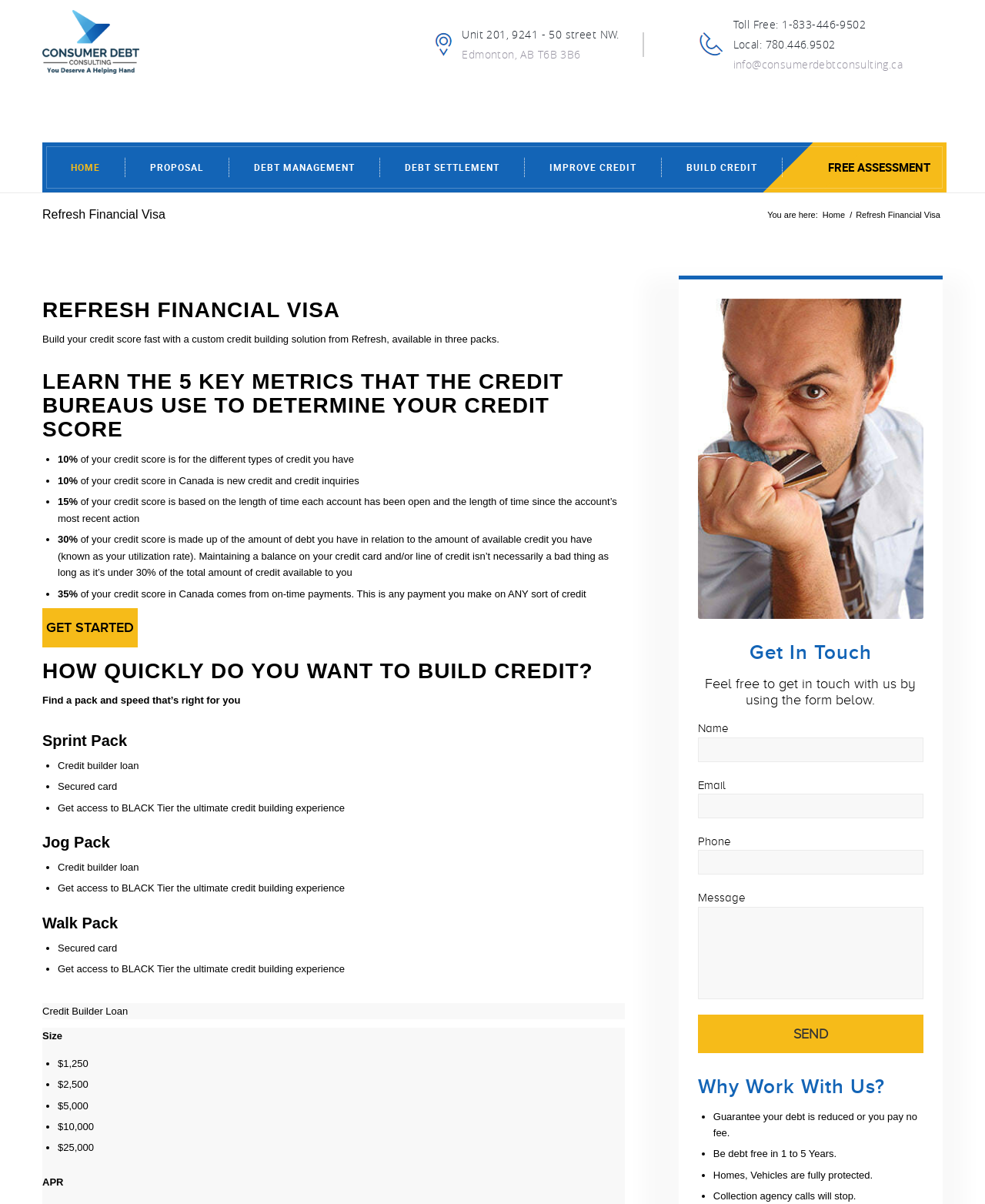What is the company's toll-free phone number?
Using the image, provide a detailed and thorough answer to the question.

The company's toll-free phone number can be found in the top-right section of the webpage, under the 'Toll Free' label.